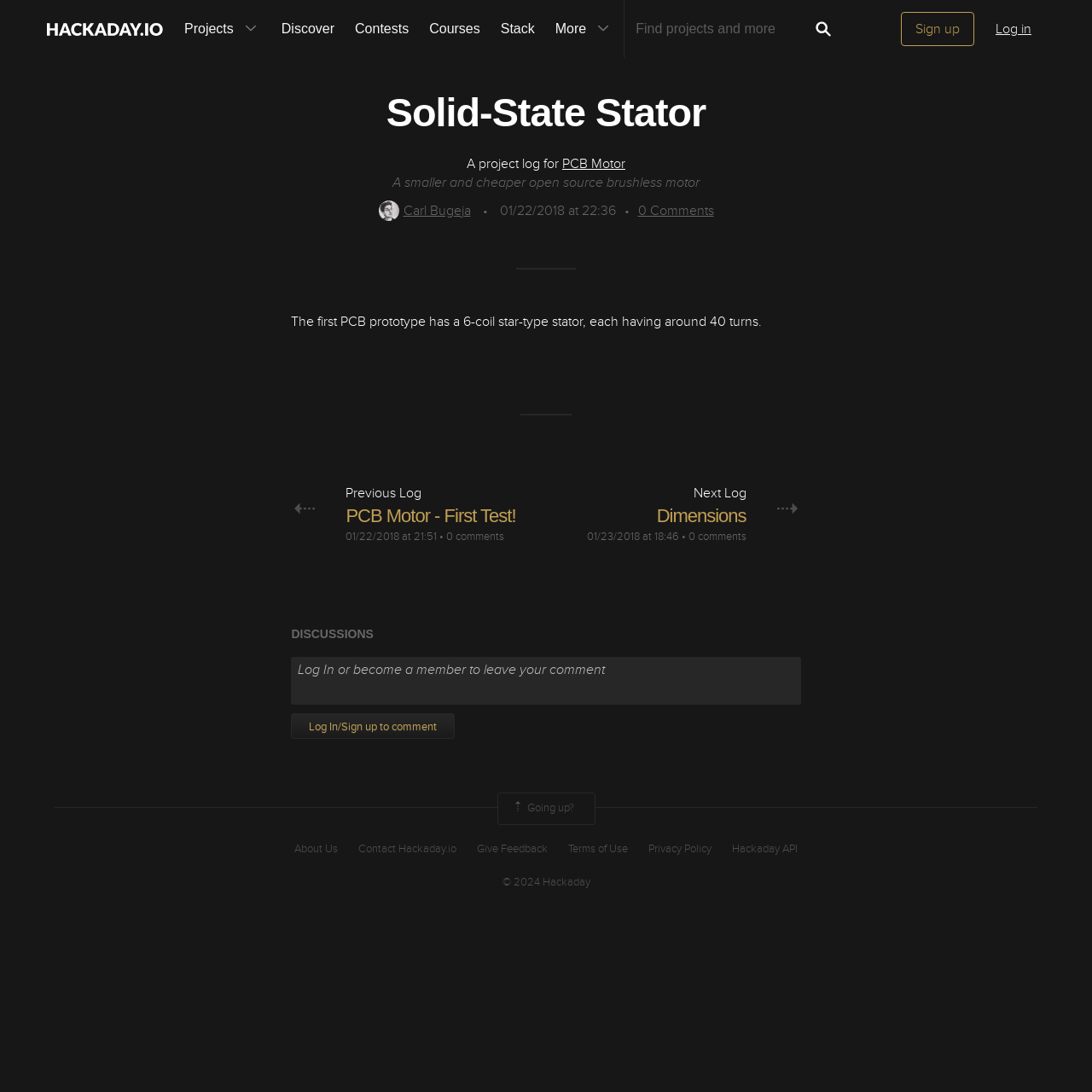Identify the coordinates of the bounding box for the element described below: "parent_node: Previous Log". Return the coordinates as four float numbers between 0 and 1: [left, top, right, bottom].

[0.267, 0.453, 0.317, 0.489]